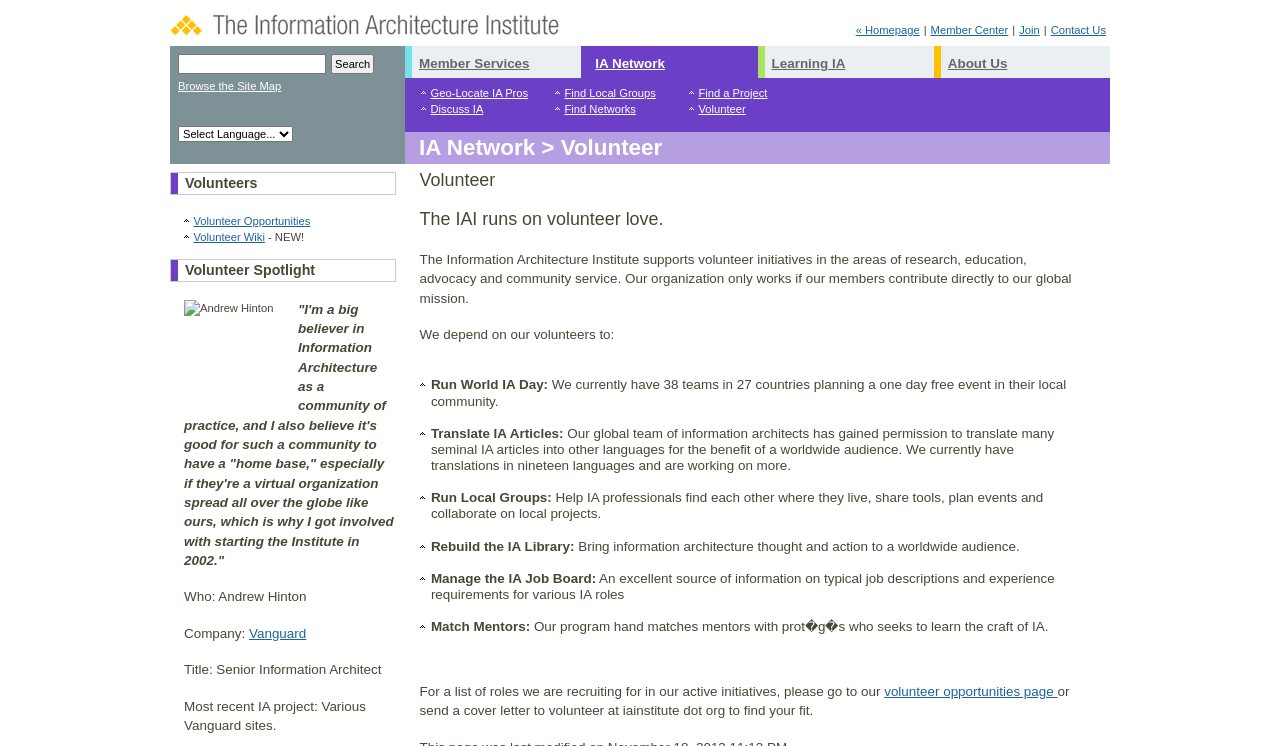What is the purpose of the IA Job Board?
Using the image as a reference, give a one-word or short phrase answer.

An excellent source of information on typical job descriptions and experience requirements for various IA roles